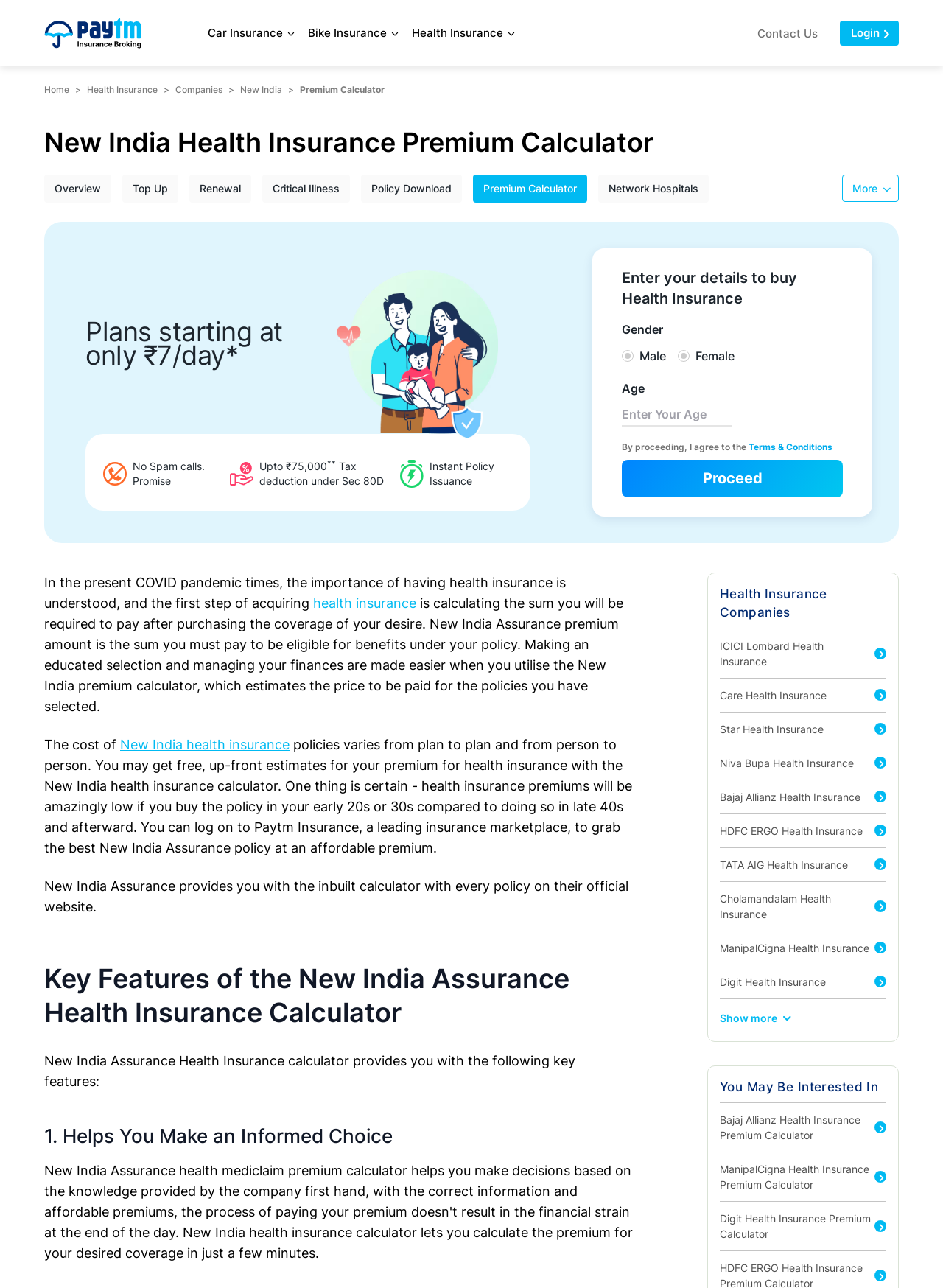Locate the bounding box coordinates of the element that should be clicked to fulfill the instruction: "Click on the 'Proceed' button".

[0.659, 0.357, 0.894, 0.386]